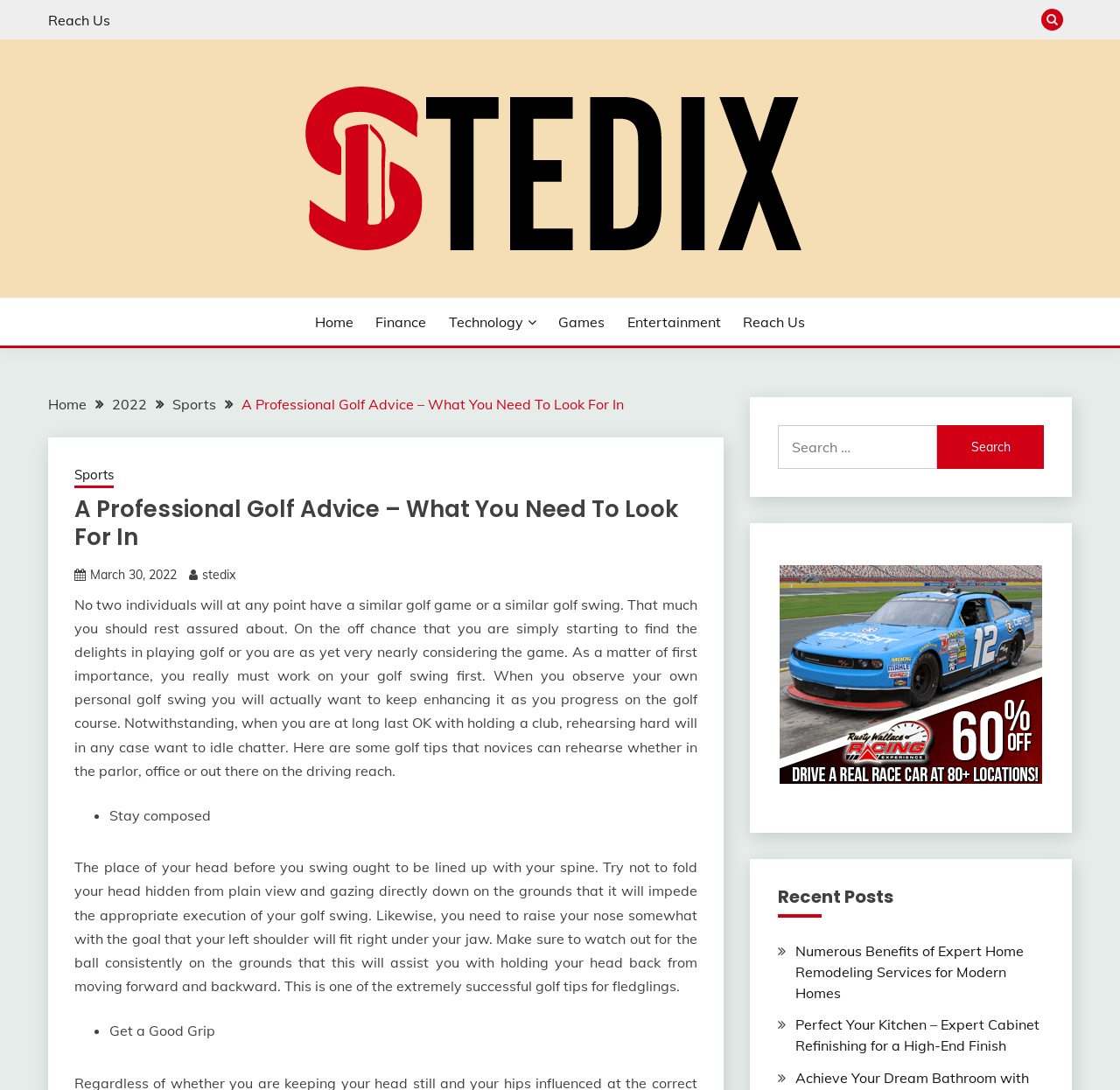Locate and provide the bounding box coordinates for the HTML element that matches this description: "March 30, 2022".

[0.08, 0.52, 0.158, 0.534]